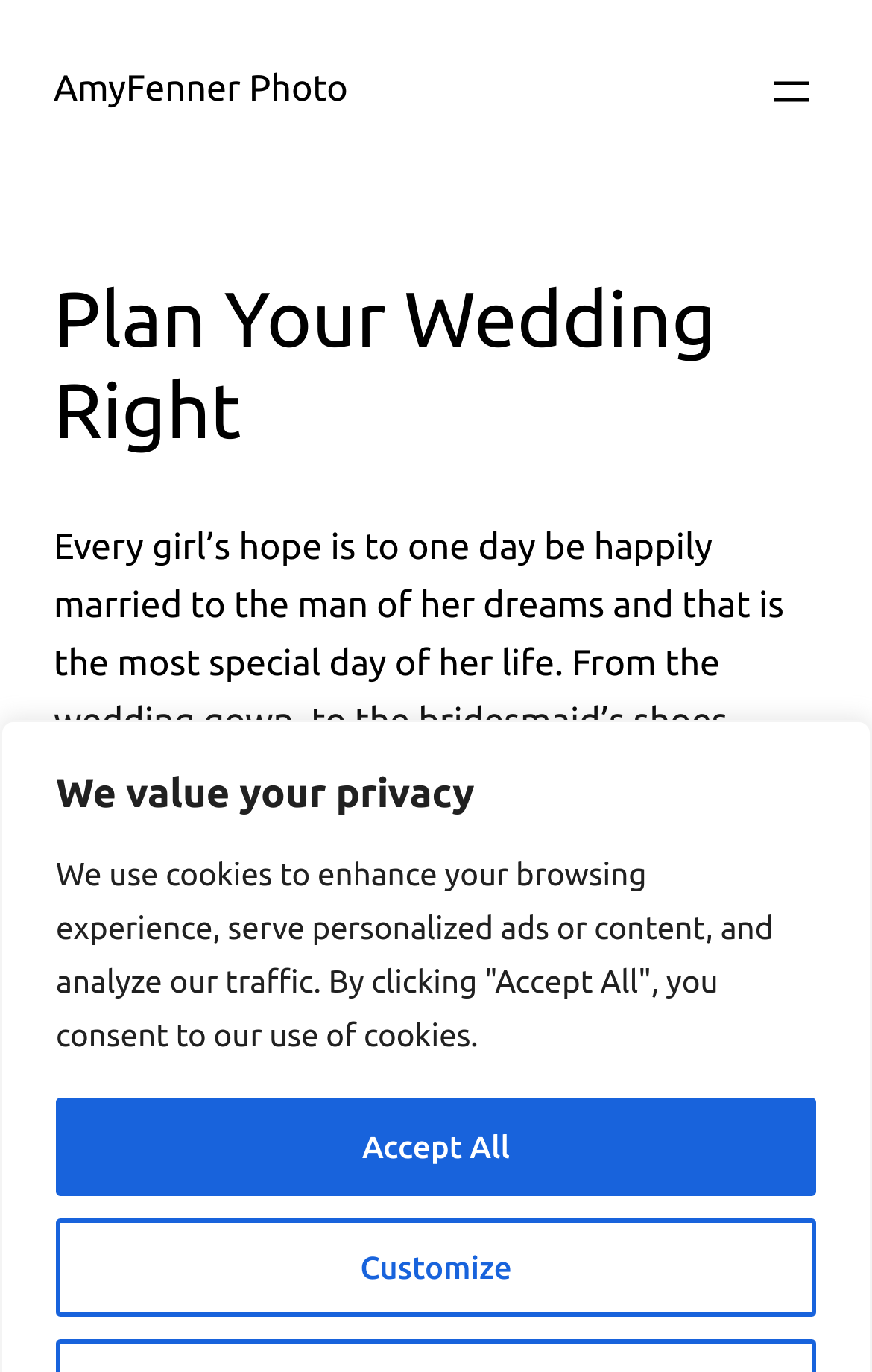Please analyze the image and provide a thorough answer to the question:
What is the purpose of the 'Open menu' button?

The 'Open menu' button has a hasPopup property set to dialog, indicating that clicking on it will open a dialog or a menu, allowing users to access additional options or features.